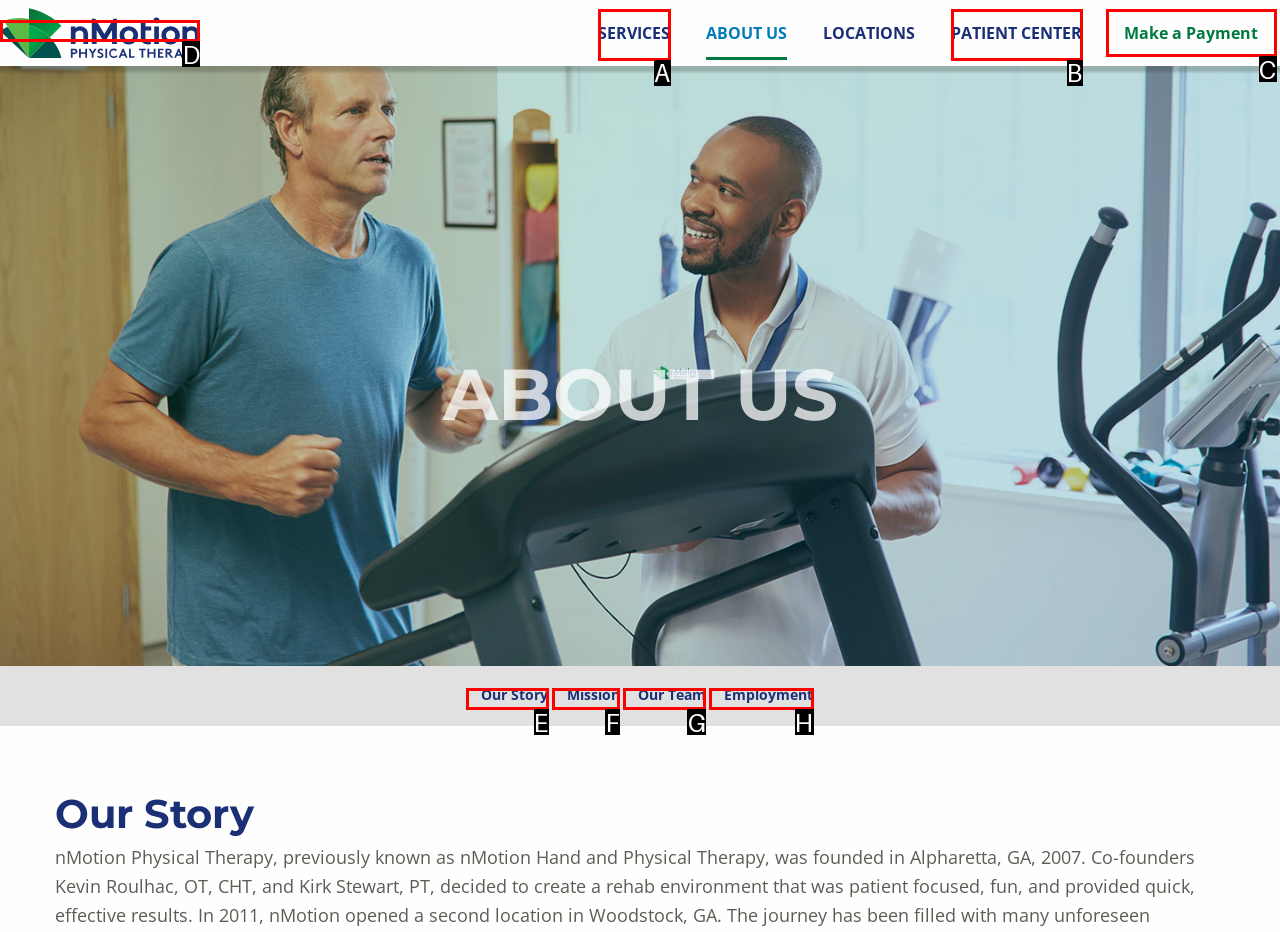Tell me which one HTML element I should click to complete the following task: Click the logo of nMotion Therapy
Answer with the option's letter from the given choices directly.

D